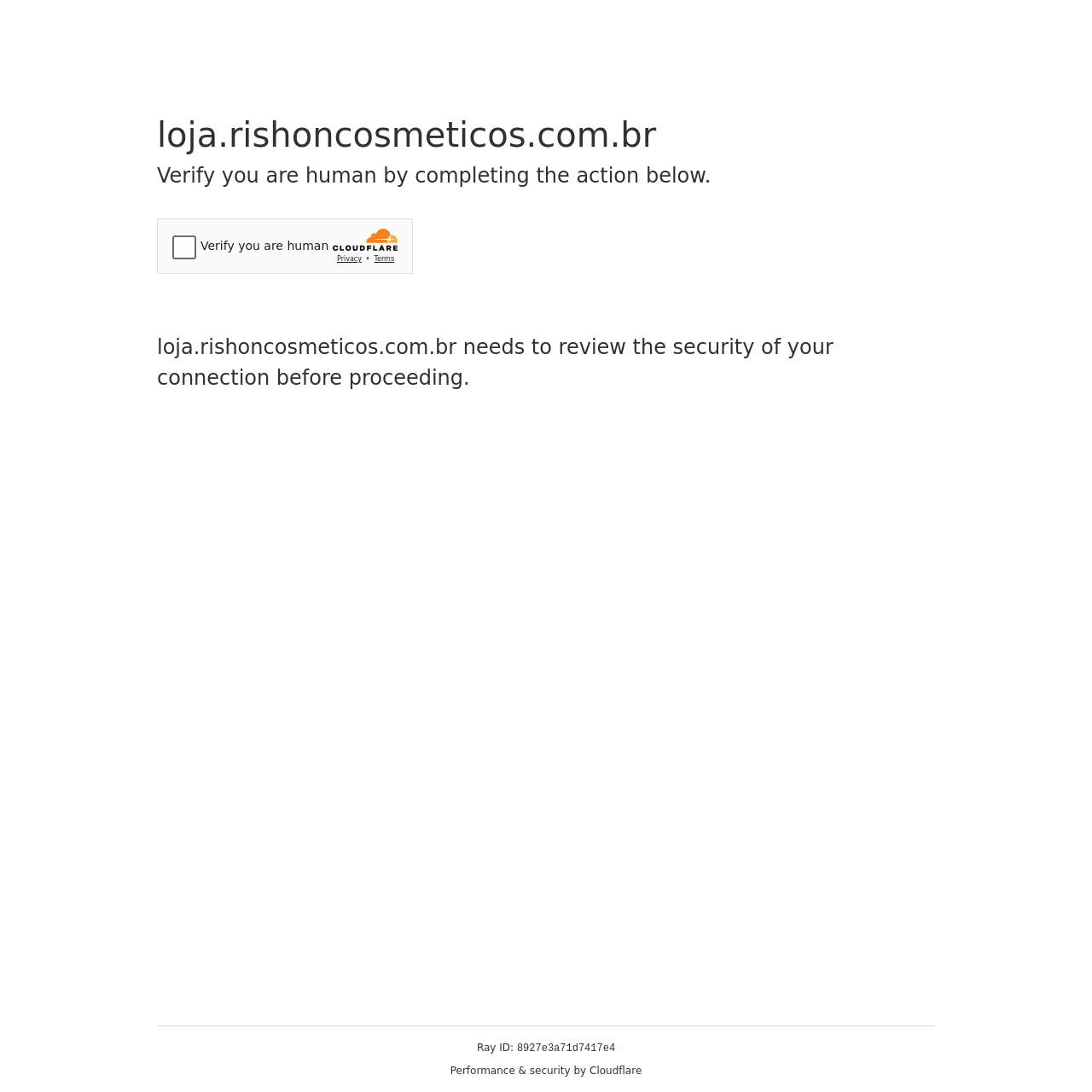Use one word or a short phrase to answer the question provided: 
What is the website that needs to review the security of the connection?

loja.rishoncosmeticos.com.br